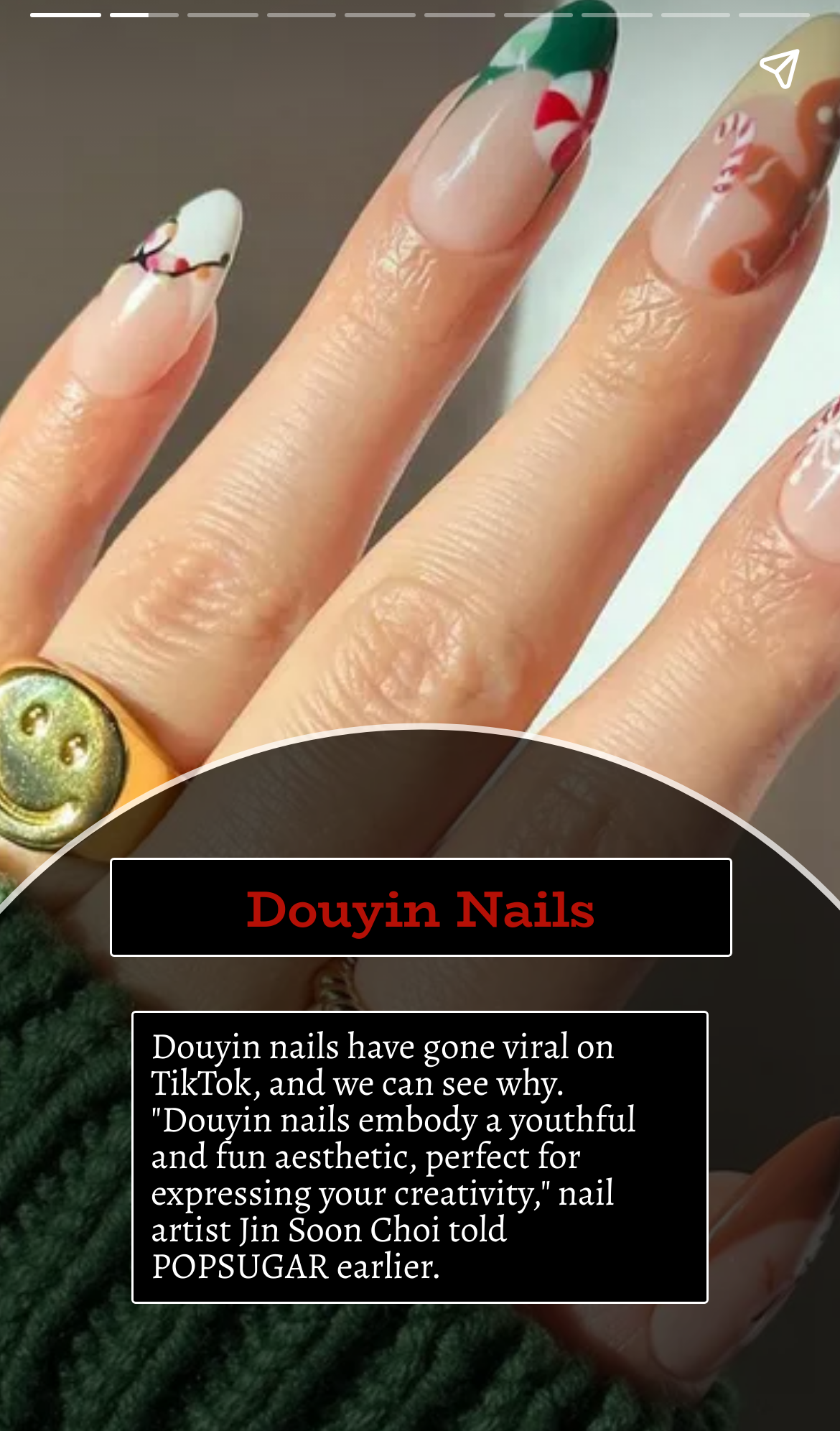Please reply with a single word or brief phrase to the question: 
What is the purpose of the button at the top right corner?

Share story